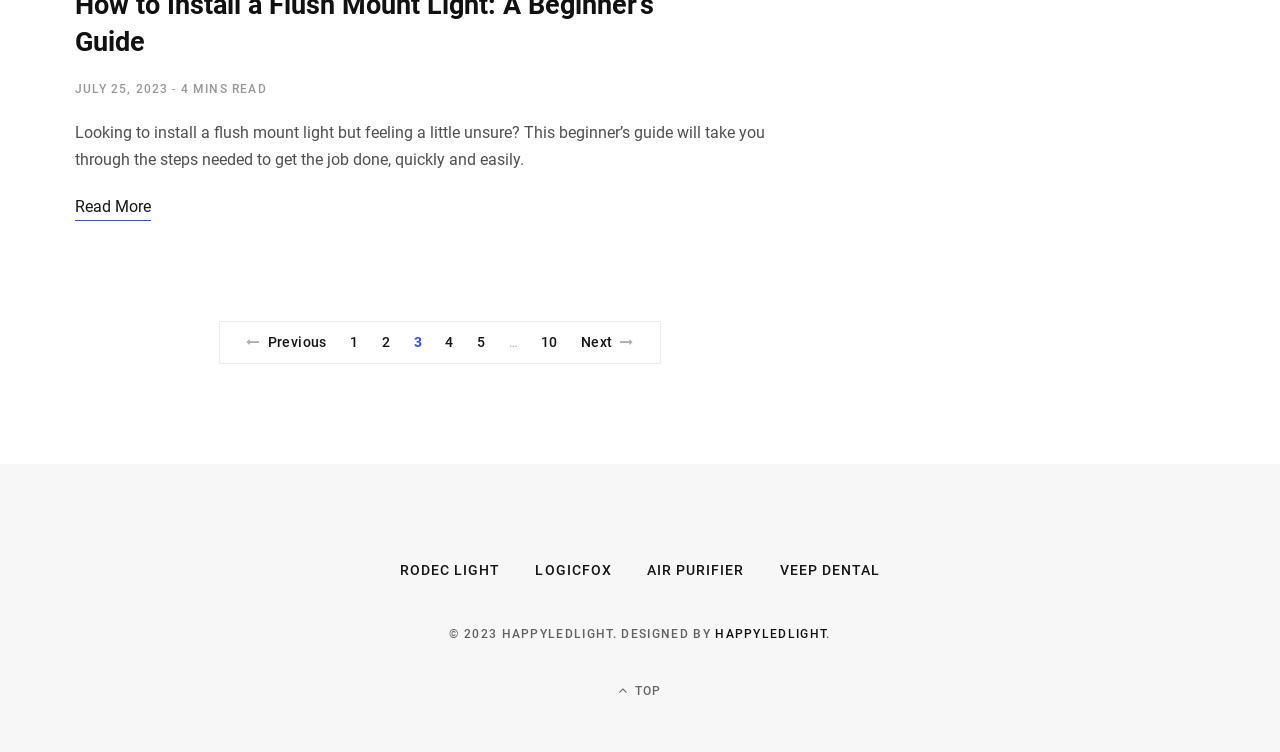What is the name of the website?
Use the information from the screenshot to give a comprehensive response to the question.

The name of the website is mentioned at the bottom of the page, inside a link element with a bounding box of [0.559, 0.834, 0.646, 0.853]. It is written as '© 2023 HAPPYLEDLIGHT. DESIGNED BY'.